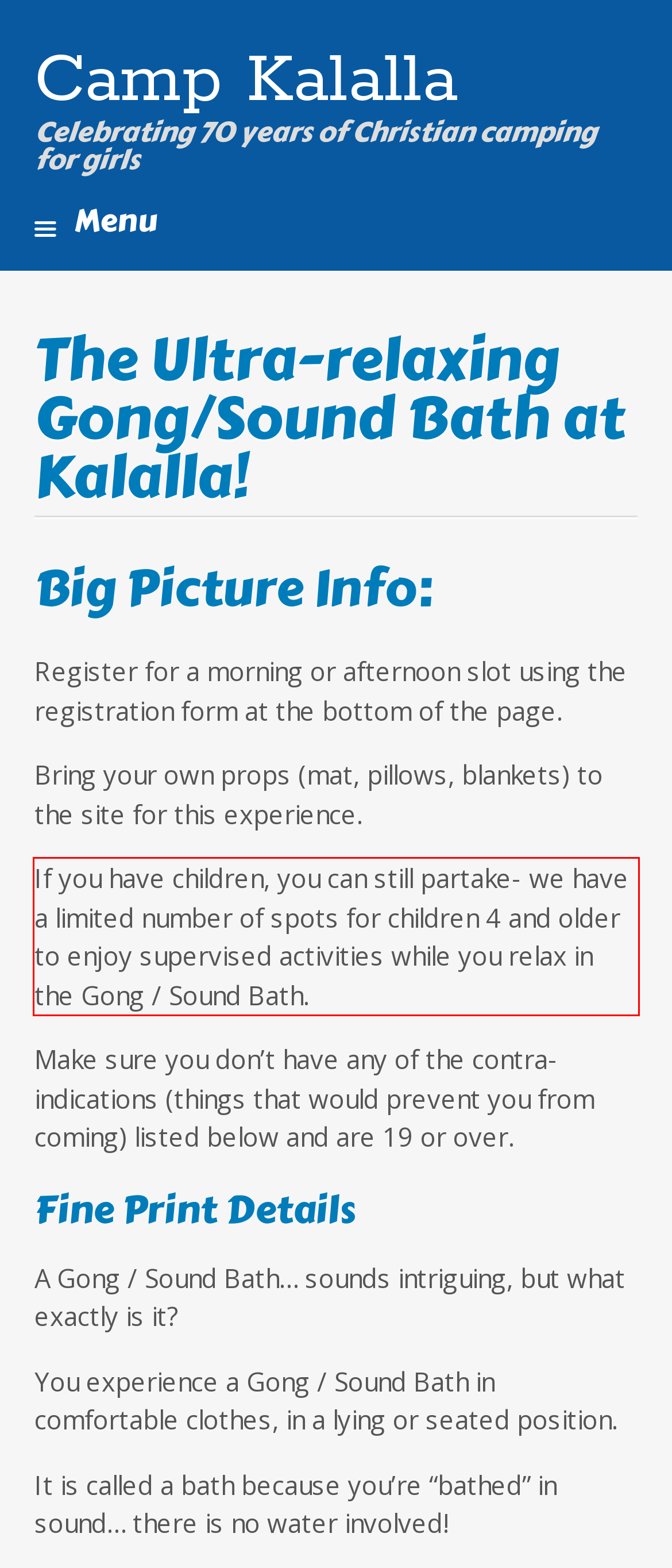You are presented with a screenshot containing a red rectangle. Extract the text found inside this red bounding box.

If you have children, you can still partake- we have a limited number of spots for children 4 and older to enjoy supervised activities while you relax in the Gong / Sound Bath.